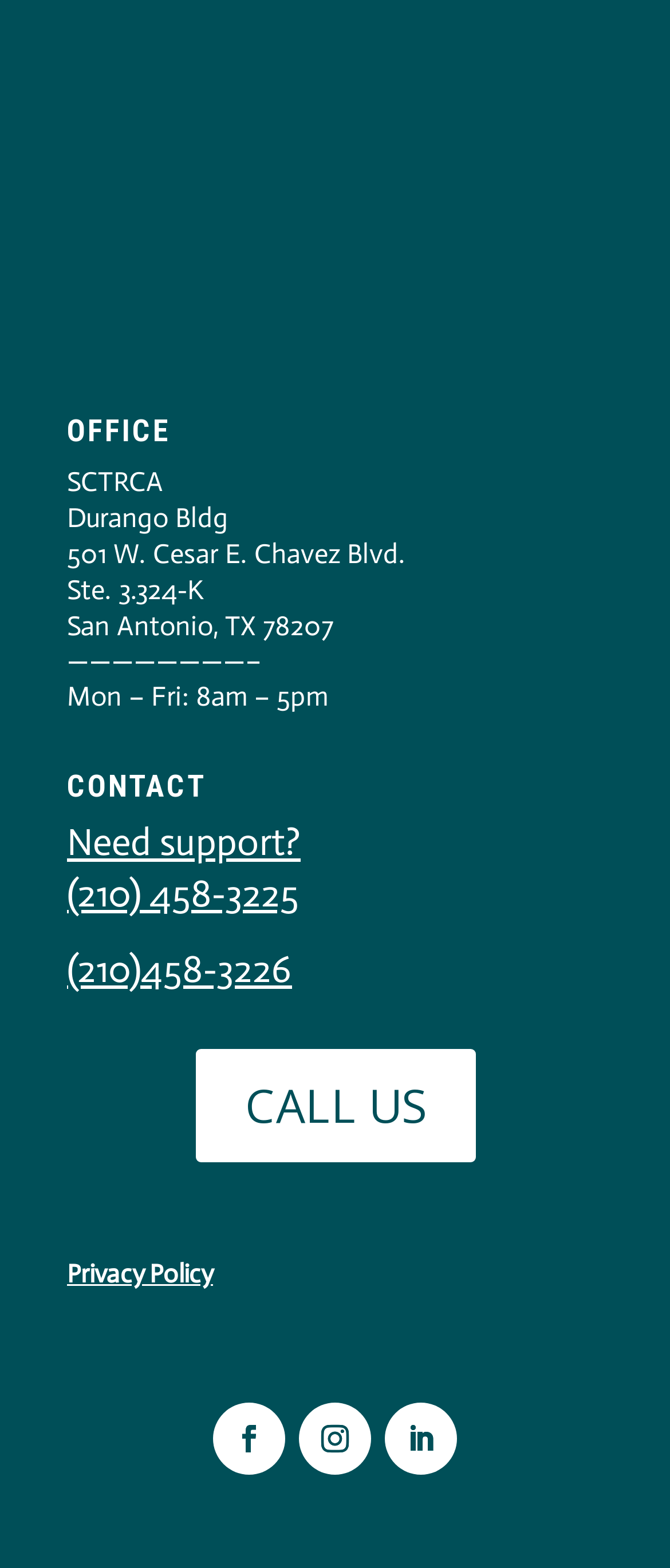Please specify the bounding box coordinates of the clickable region to carry out the following instruction: "Call the office". The coordinates should be four float numbers between 0 and 1, in the format [left, top, right, bottom].

[0.1, 0.555, 0.446, 0.585]